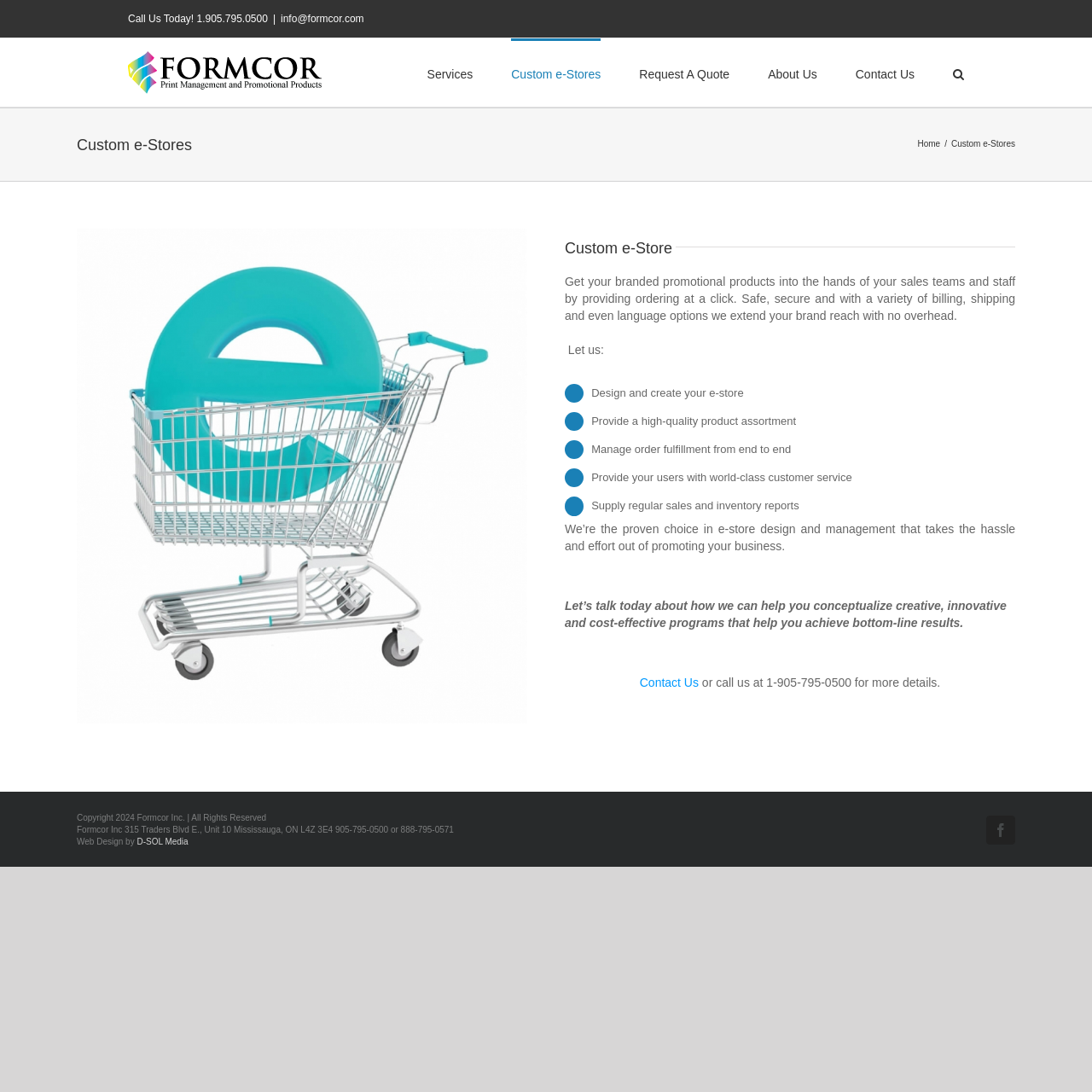Please identify the bounding box coordinates of the area that needs to be clicked to fulfill the following instruction: "Search for something."

[0.873, 0.035, 0.883, 0.098]